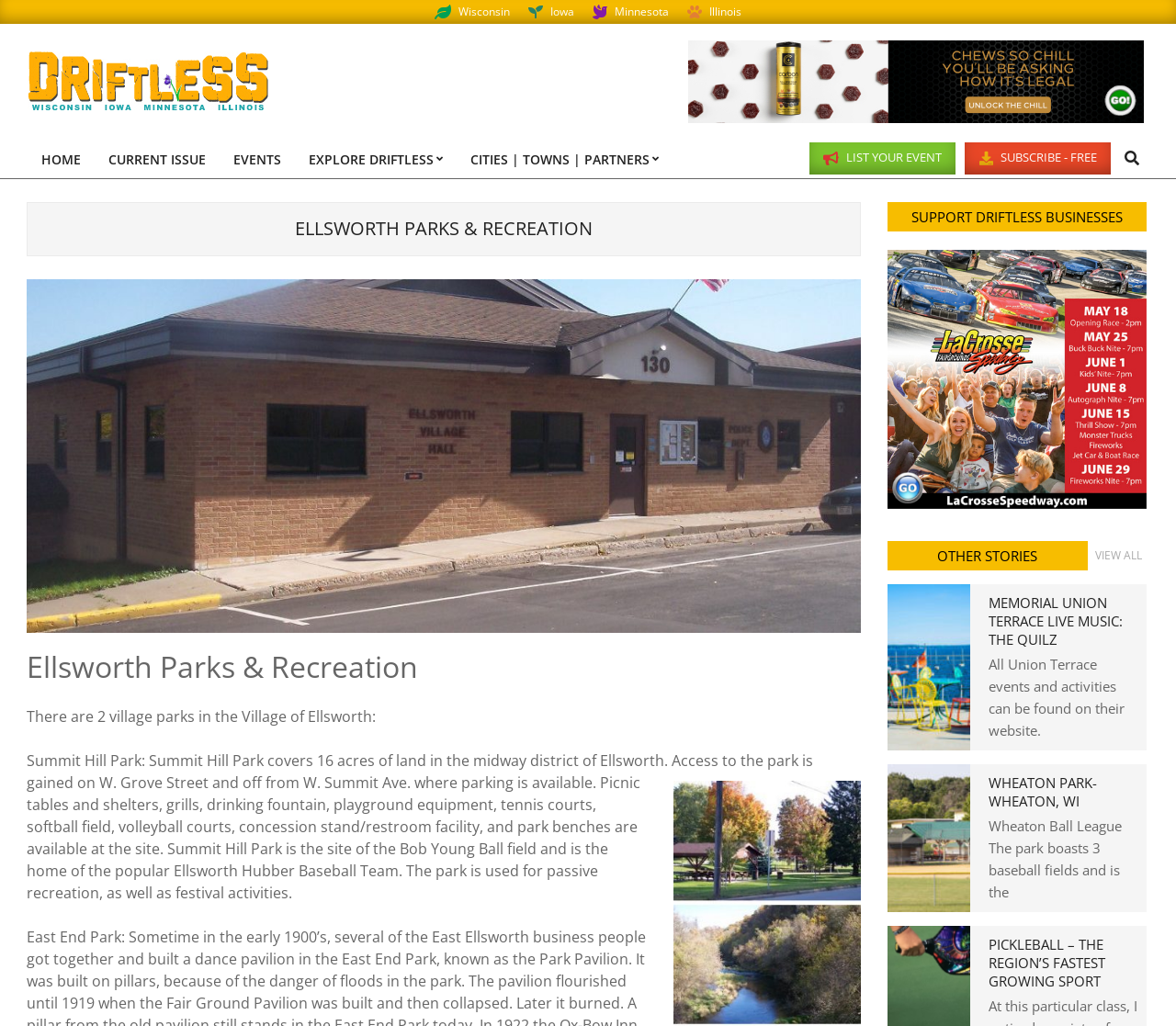What is the name of the park with a Bob Young Ball field? Examine the screenshot and reply using just one word or a brief phrase.

Summit Hill Park